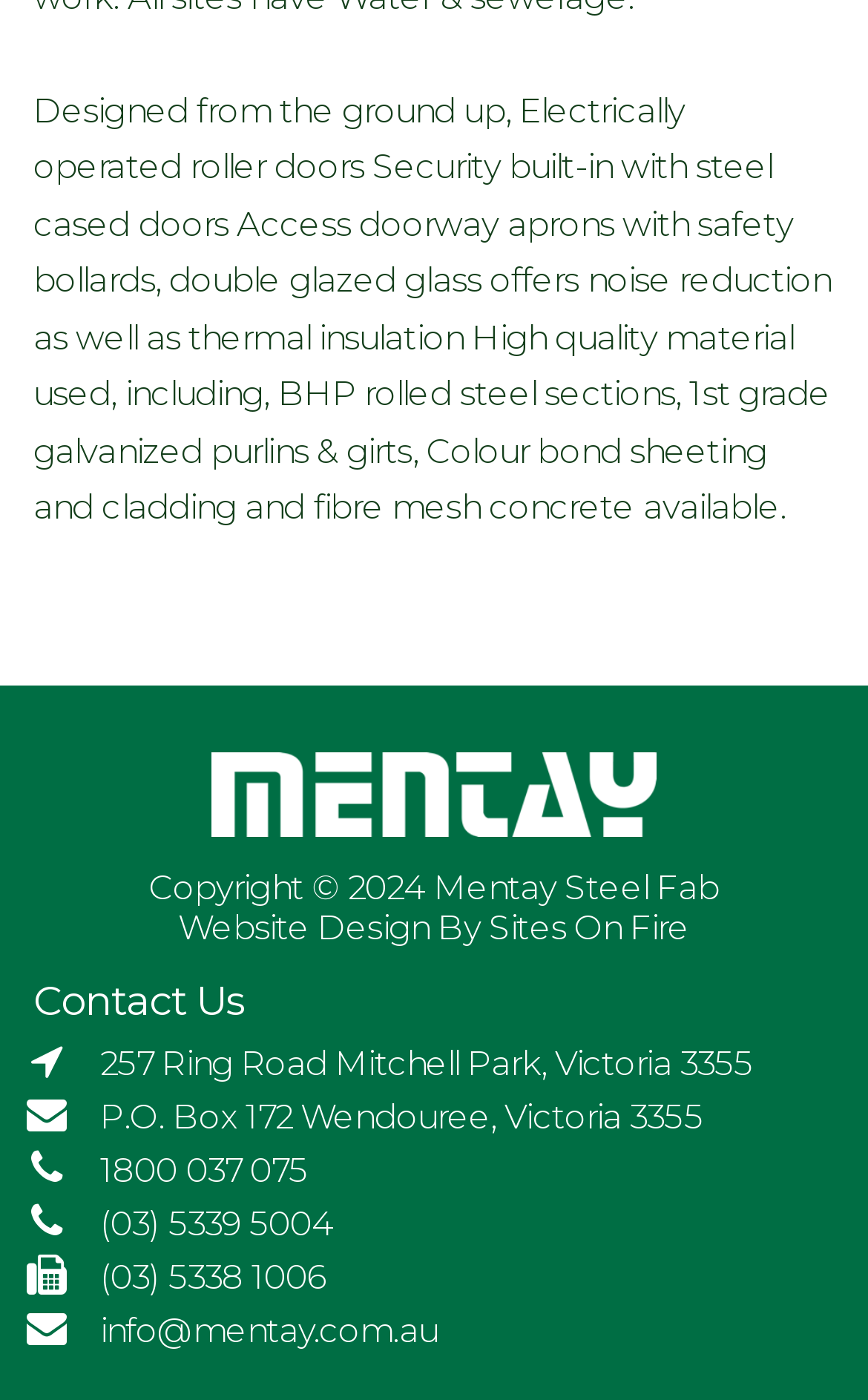Give a one-word or short phrase answer to this question: 
What is the company name?

Mentay Steel Fab